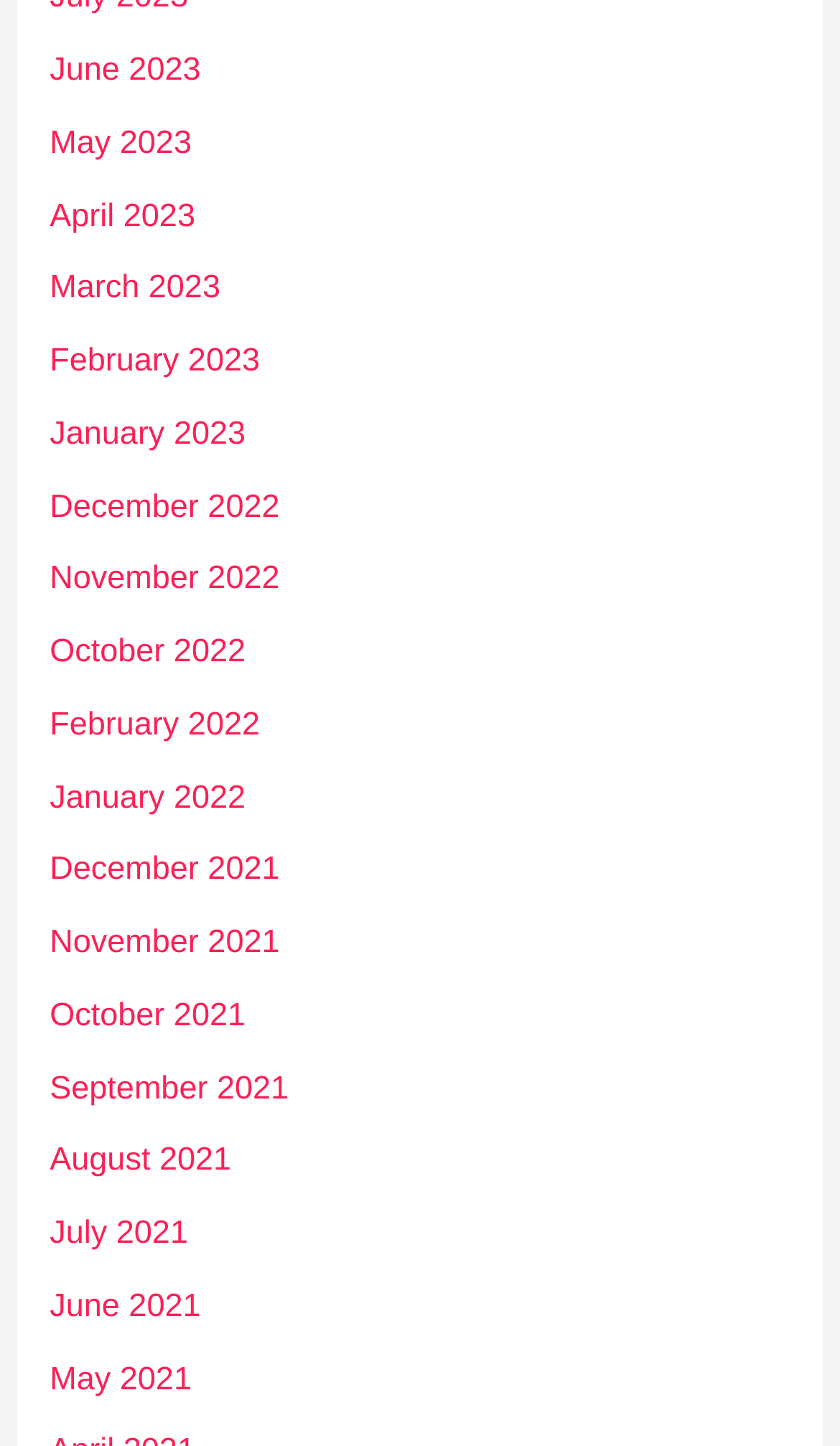Pinpoint the bounding box coordinates of the element to be clicked to execute the instruction: "view April 2023".

[0.059, 0.137, 0.232, 0.162]